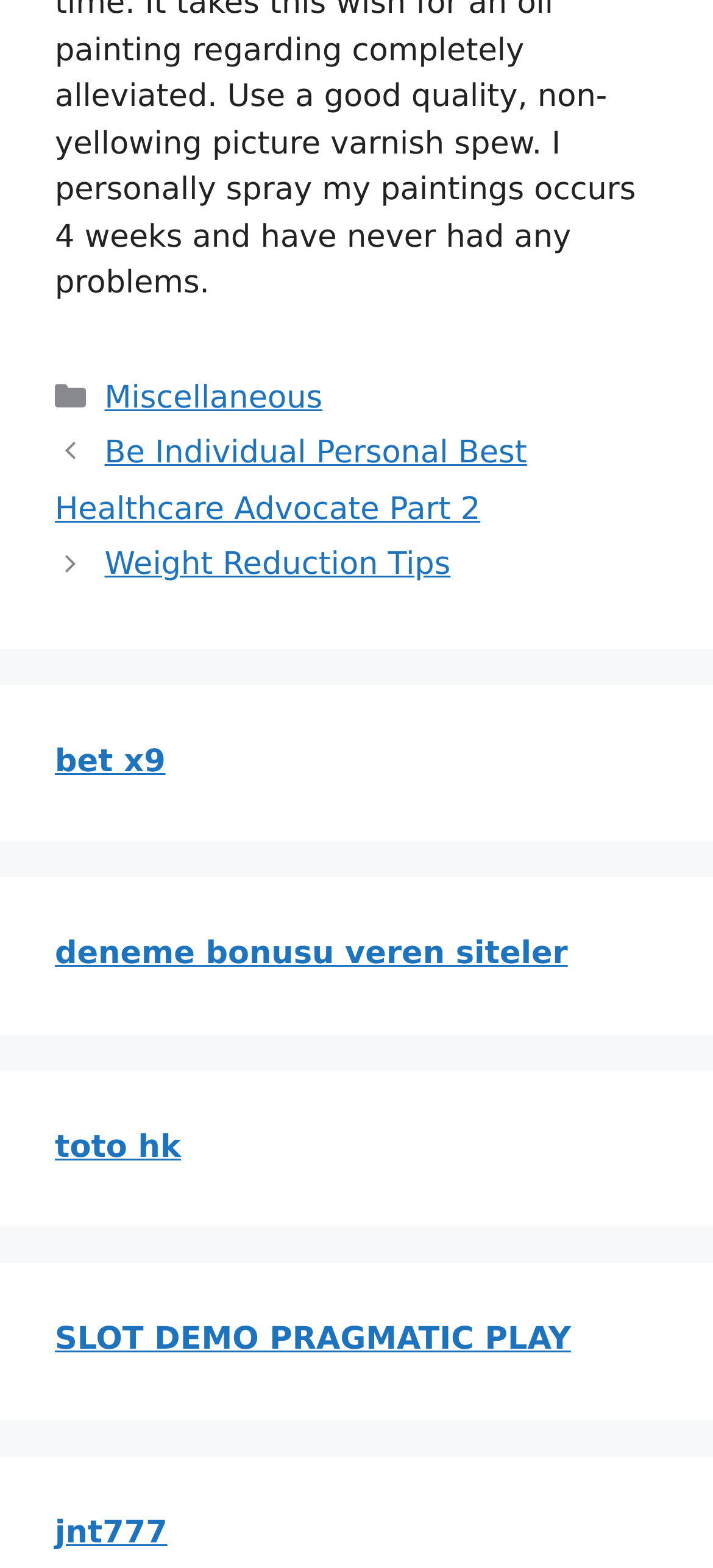What is the first link on the webpage?
Please use the image to provide a one-word or short phrase answer.

deneme bonusu veren siteler